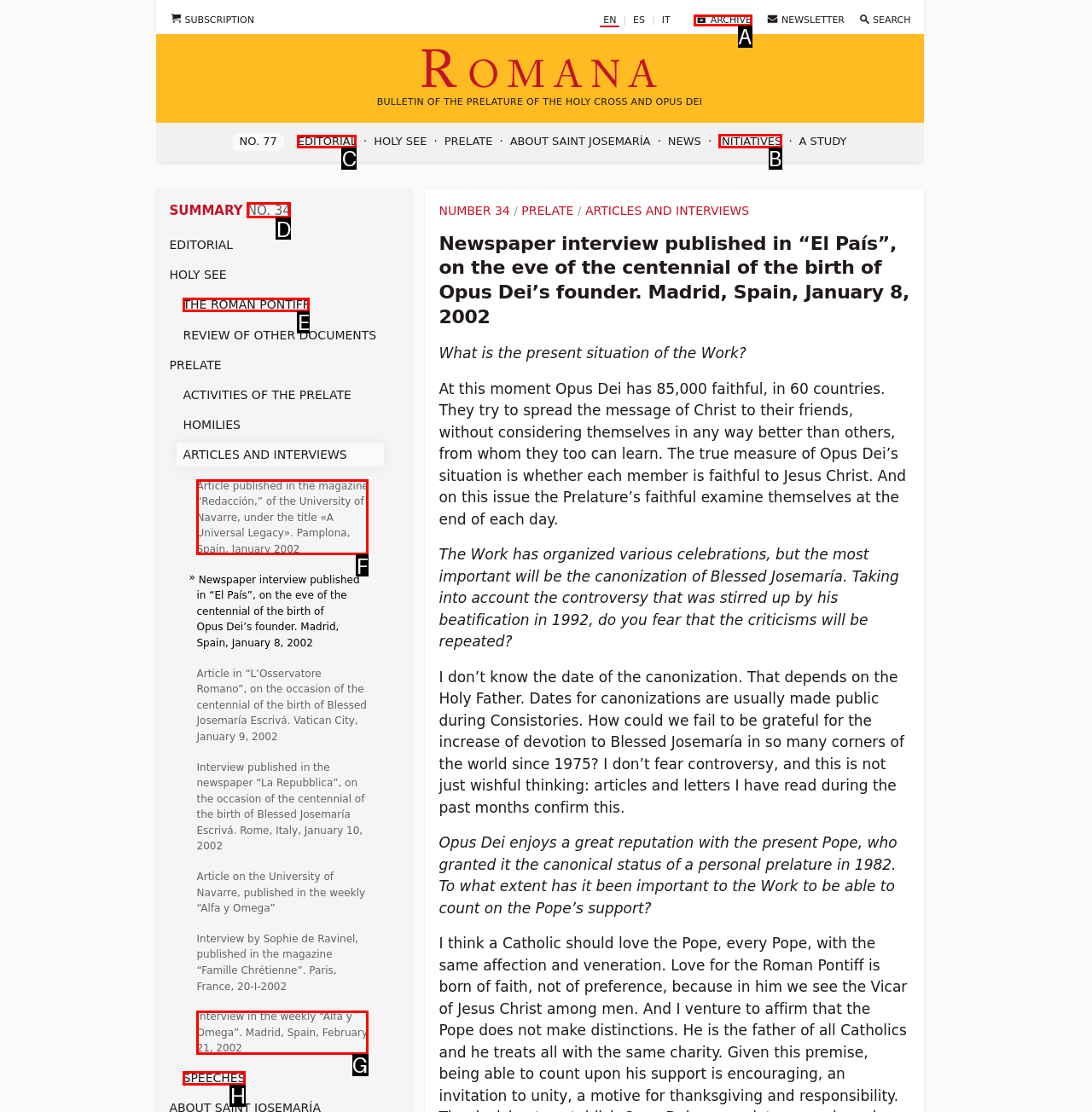Which option should I select to accomplish the task: View the initiatives? Respond with the corresponding letter from the given choices.

B